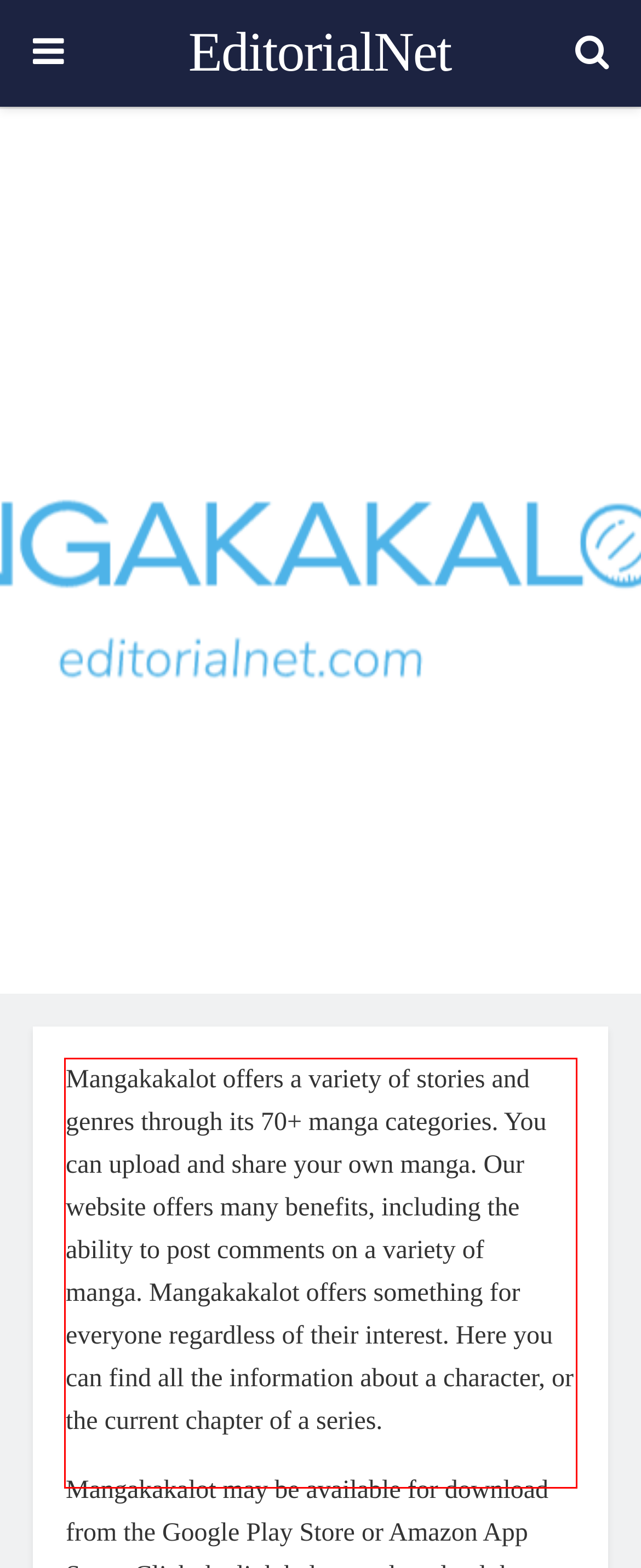Look at the webpage screenshot and recognize the text inside the red bounding box.

Mangakakalot offers a variety of stories and genres through its 70+ manga categories. You can upload and share your own manga. Our website offers many benefits, including the ability to post comments on a variety of manga. Mangakakalot offers something for everyone regardless of their interest. Here you can find all the information about a character, or the current chapter of a series.